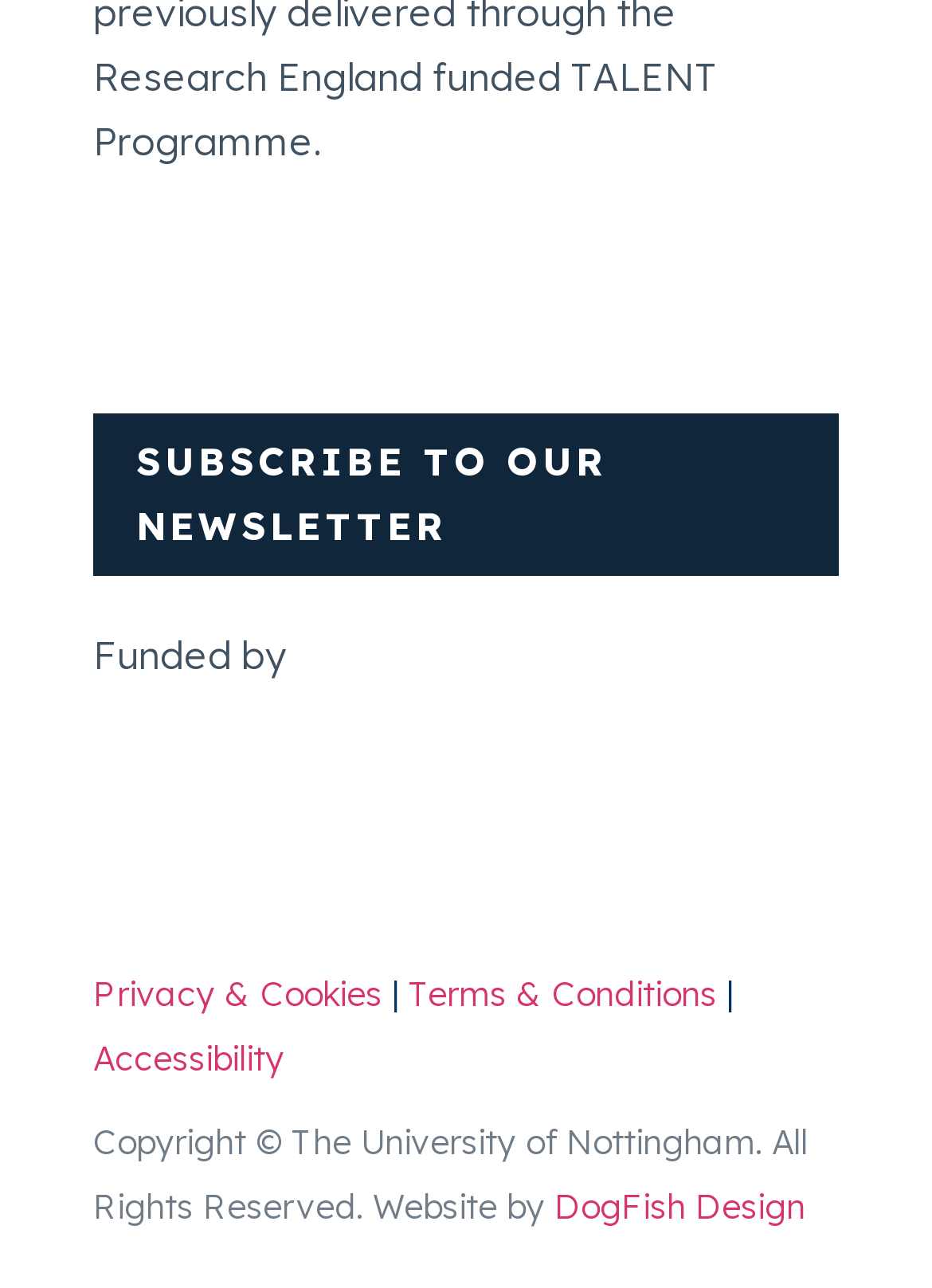How many links are there in the footer?
Give a detailed response to the question by analyzing the screenshot.

I counted the number of links in the footer section of the webpage, which includes 'SUBSCRIBE TO OUR NEWSLETTER', 'Privacy & Cookies', 'Terms & Conditions', 'Accessibility', and 'DogFish Design'. There are 5 links in total.